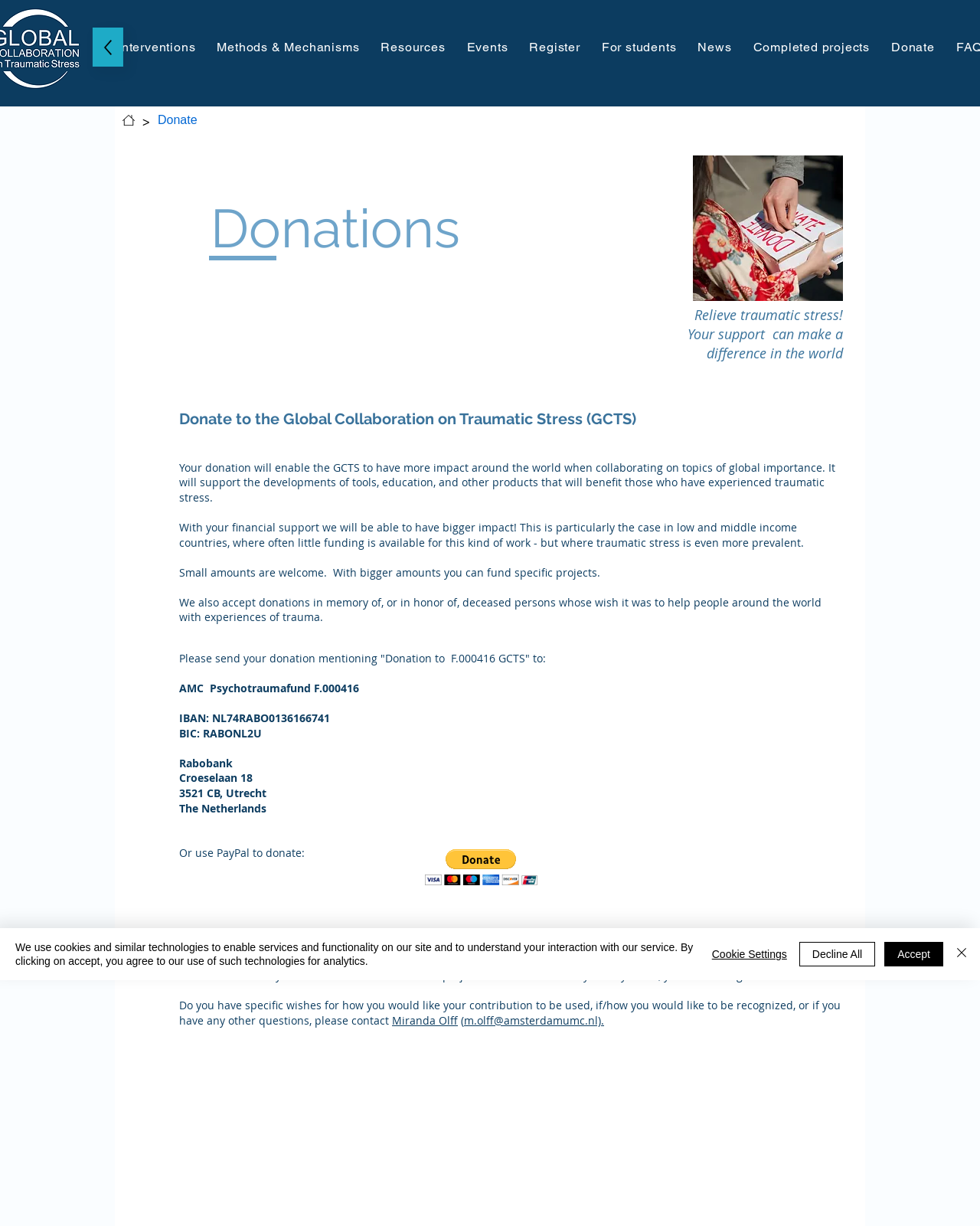Pinpoint the bounding box coordinates of the clickable element to carry out the following instruction: "Click Register link."

[0.532, 0.022, 0.6, 0.054]